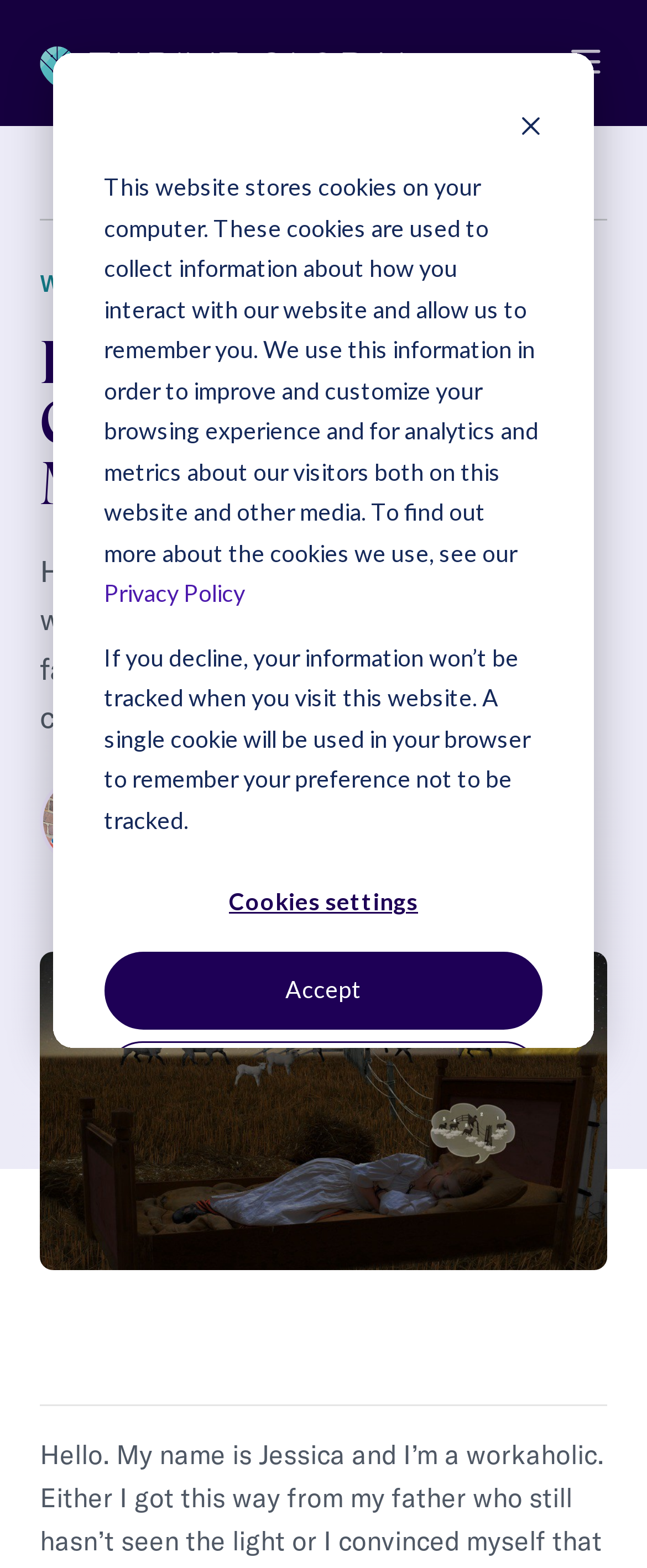Given the description: "Jessica Lohmann", determine the bounding box coordinates of the UI element. The coordinates should be formatted as four float numbers between 0 and 1, [left, top, right, bottom].

[0.236, 0.505, 0.523, 0.524]